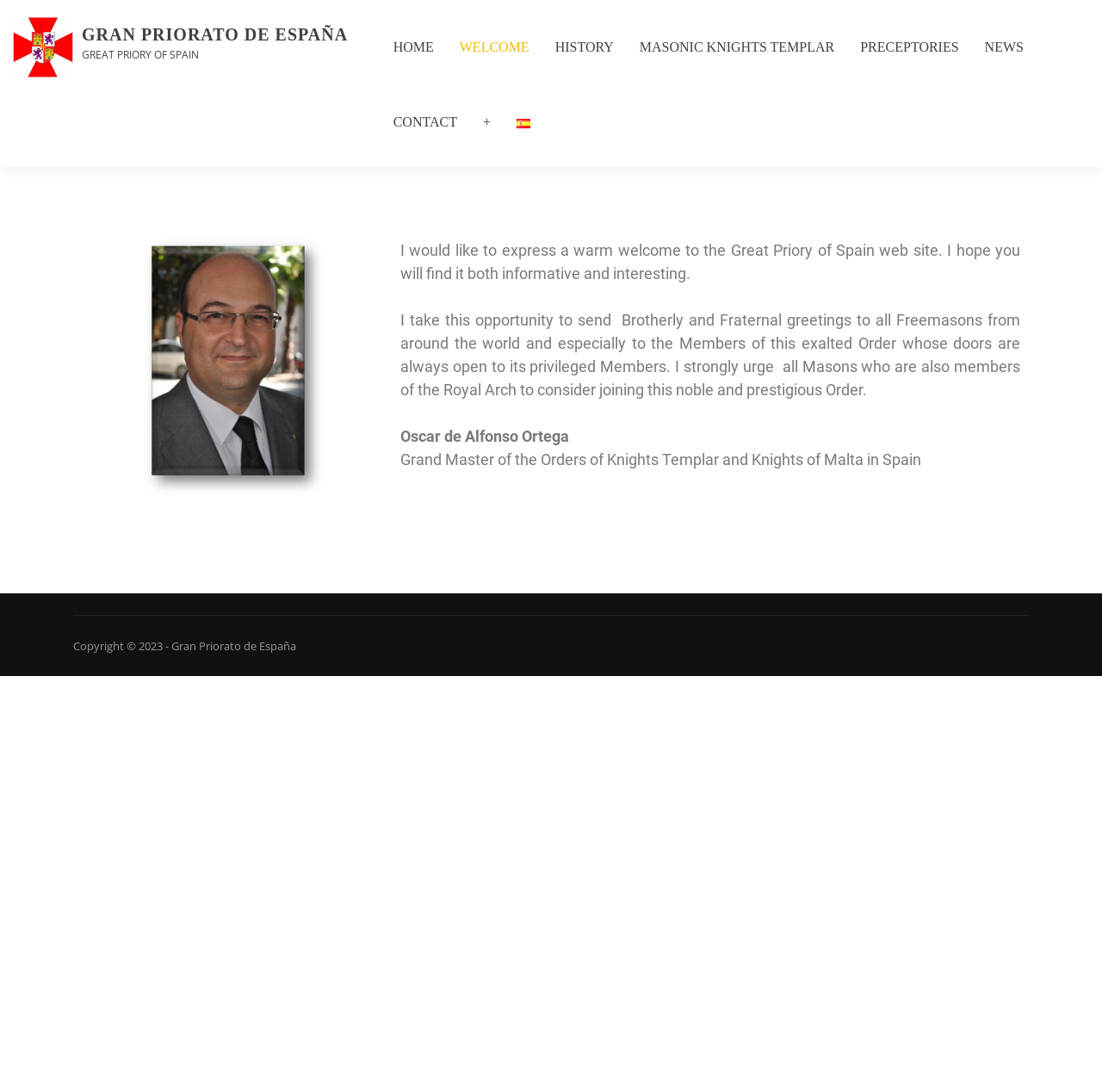Identify the bounding box coordinates for the element you need to click to achieve the following task: "Click the arrow icon". The coordinates must be four float values ranging from 0 to 1, formatted as [left, top, right, bottom].

[0.953, 0.962, 0.98, 0.99]